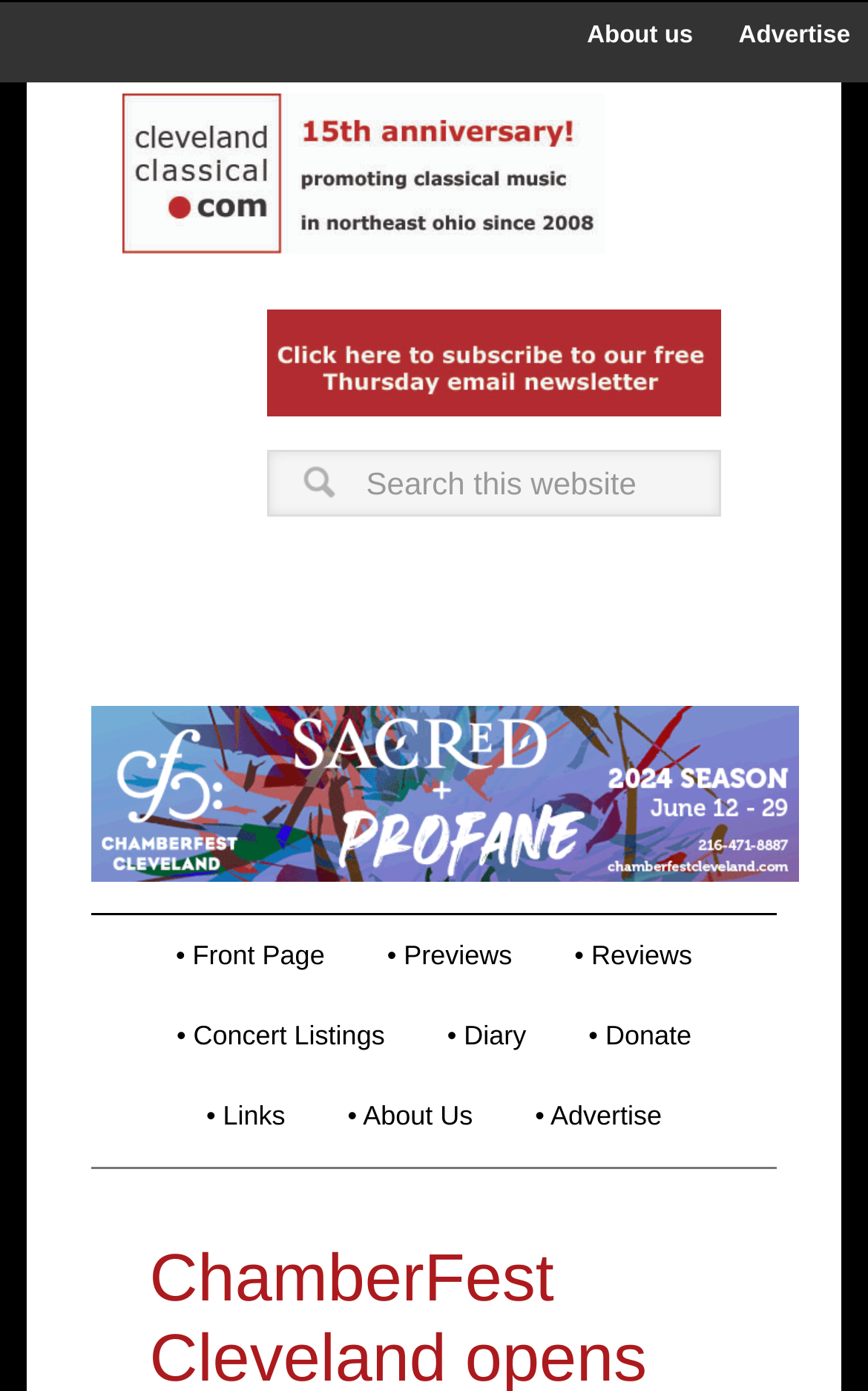Identify and provide the bounding box coordinates of the UI element described: "• Front Page". The coordinates should be formatted as [left, top, right, bottom], with each number being a float between 0 and 1.

[0.172, 0.658, 0.405, 0.716]